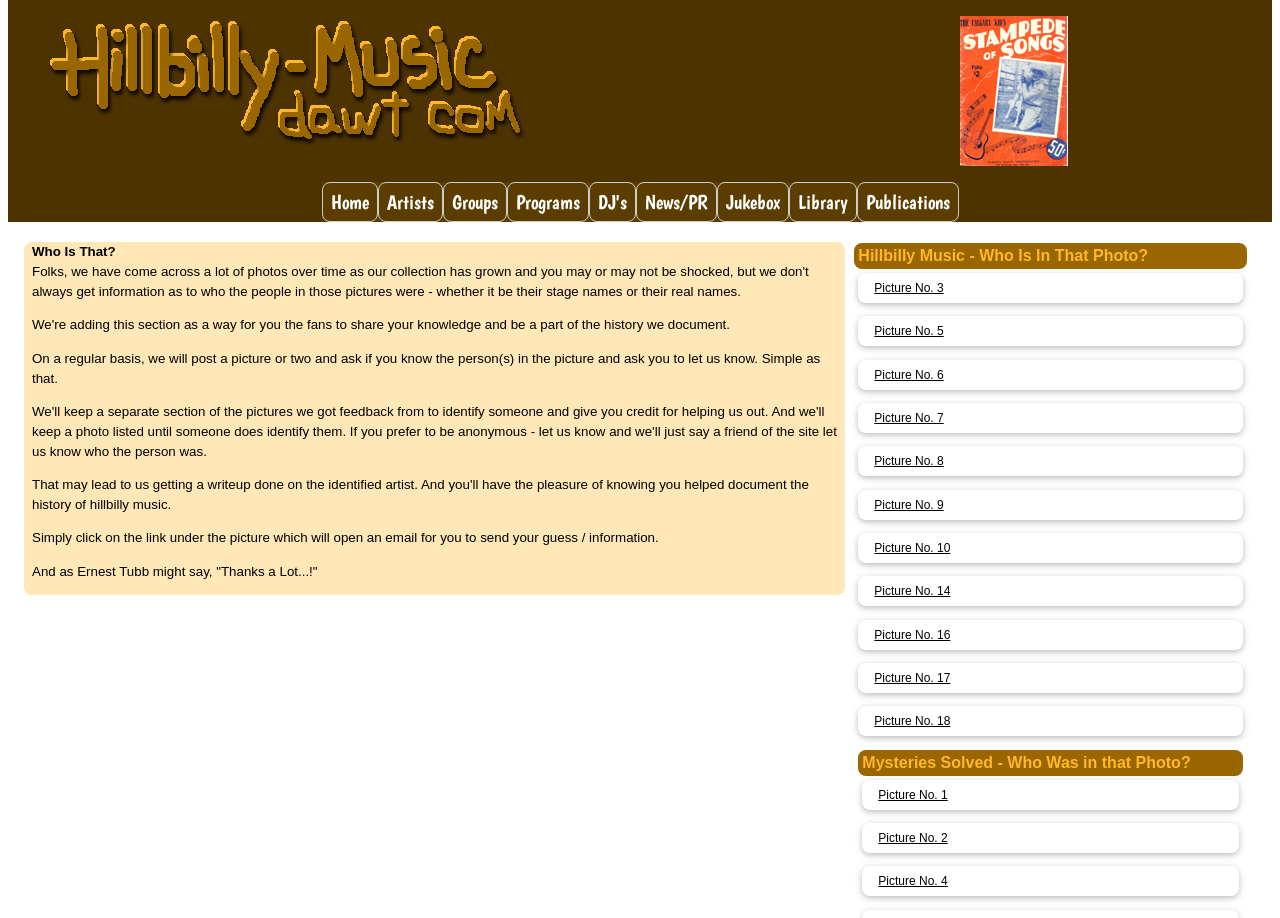Locate the bounding box coordinates of the clickable region to complete the following instruction: "Explore the Library."

[0.616, 0.198, 0.669, 0.242]